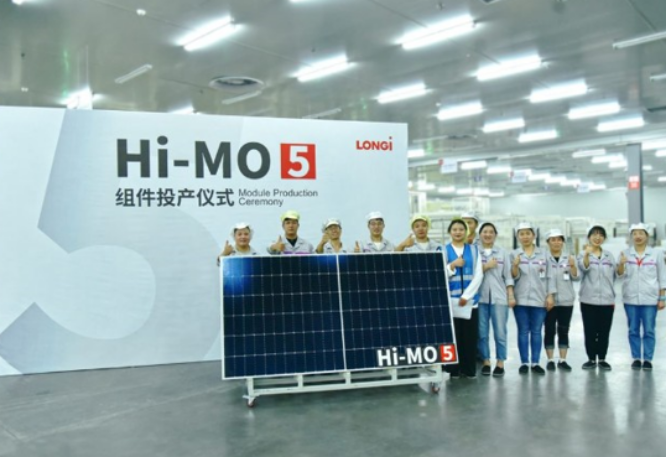What is the atmosphere of the employees in the image?
Using the visual information, respond with a single word or phrase.

Jubilant